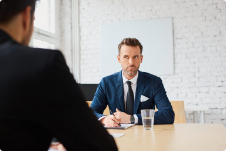Provide a one-word or one-phrase answer to the question:
How many men are seated at the table?

Two